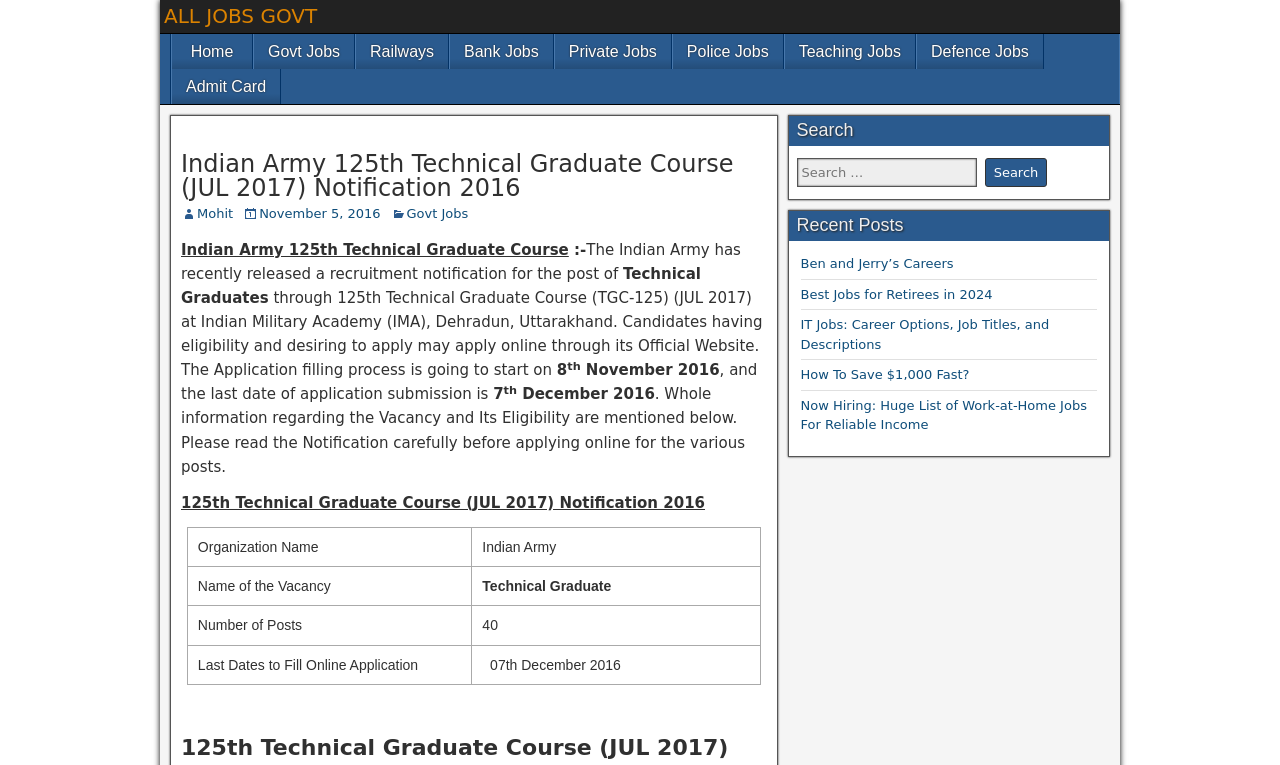Please identify the bounding box coordinates of the area I need to click to accomplish the following instruction: "View the 'Govt Jobs' page".

[0.198, 0.044, 0.277, 0.09]